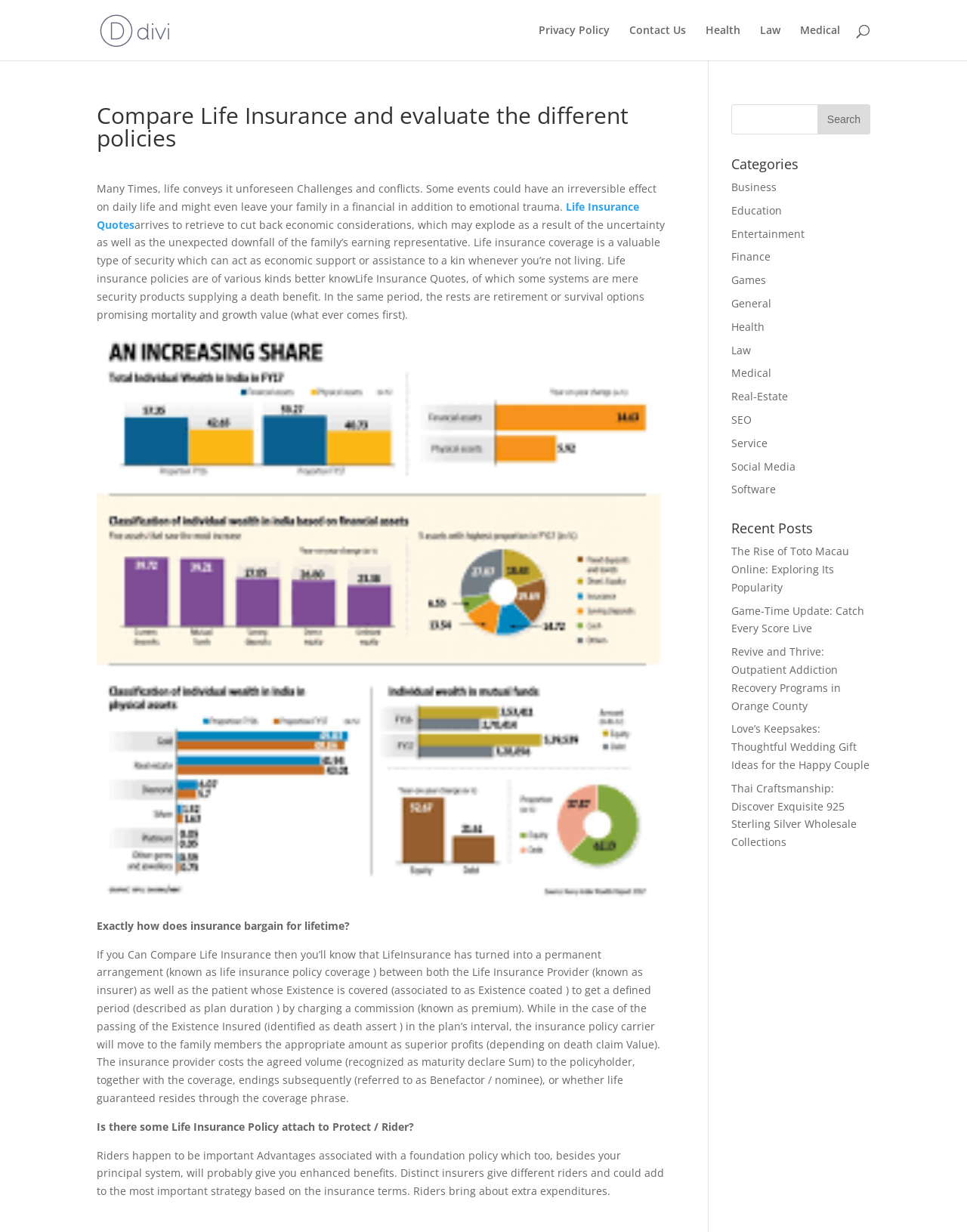Locate the bounding box coordinates of the element that should be clicked to execute the following instruction: "Read about how life insurance works".

[0.1, 0.745, 0.362, 0.757]